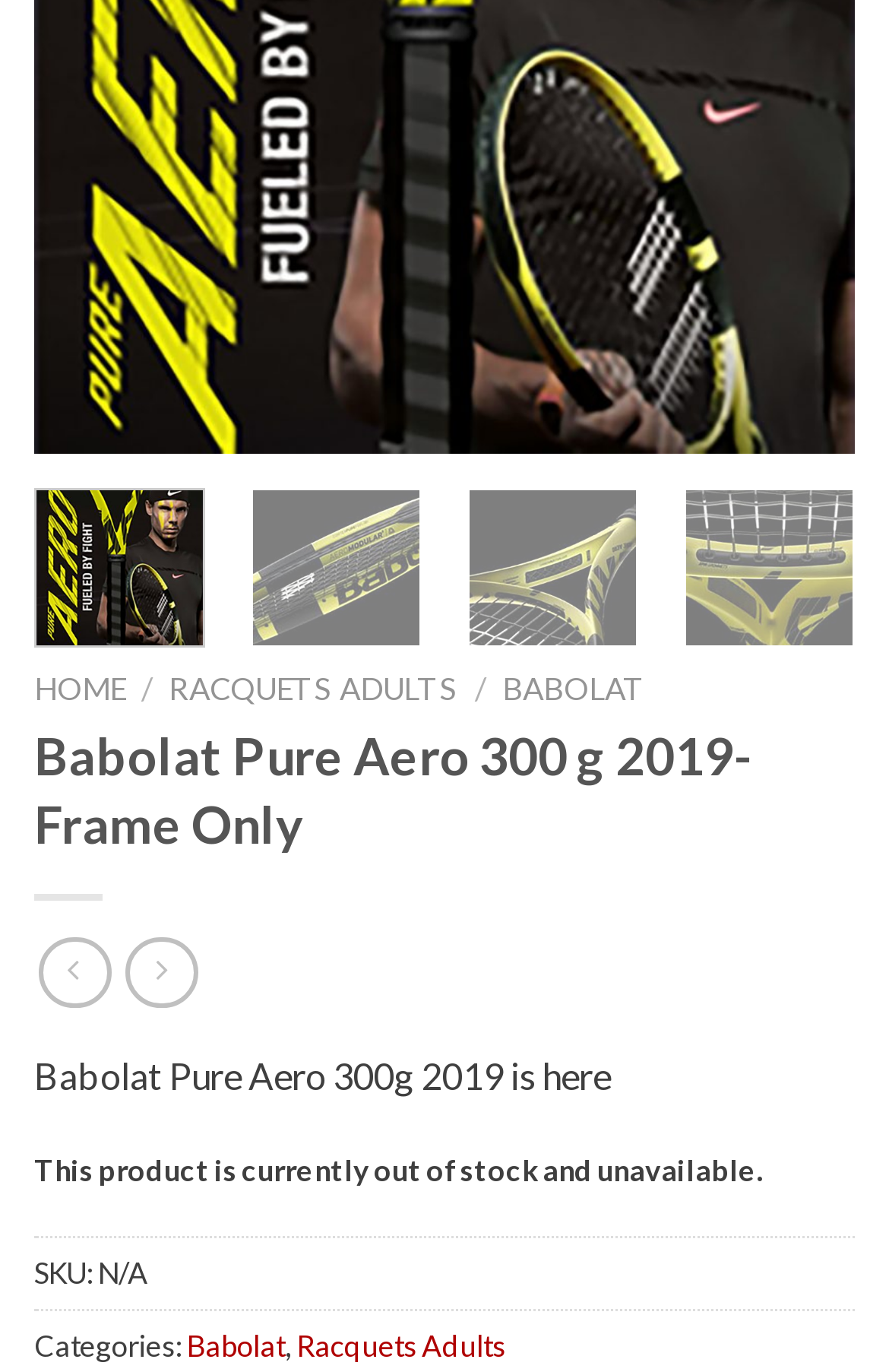Based on the element description Racquets Adults, identify the bounding box of the UI element in the given webpage screenshot. The coordinates should be in the format (top-left x, top-left y, bottom-right x, bottom-right y) and must be between 0 and 1.

[0.19, 0.489, 0.516, 0.516]